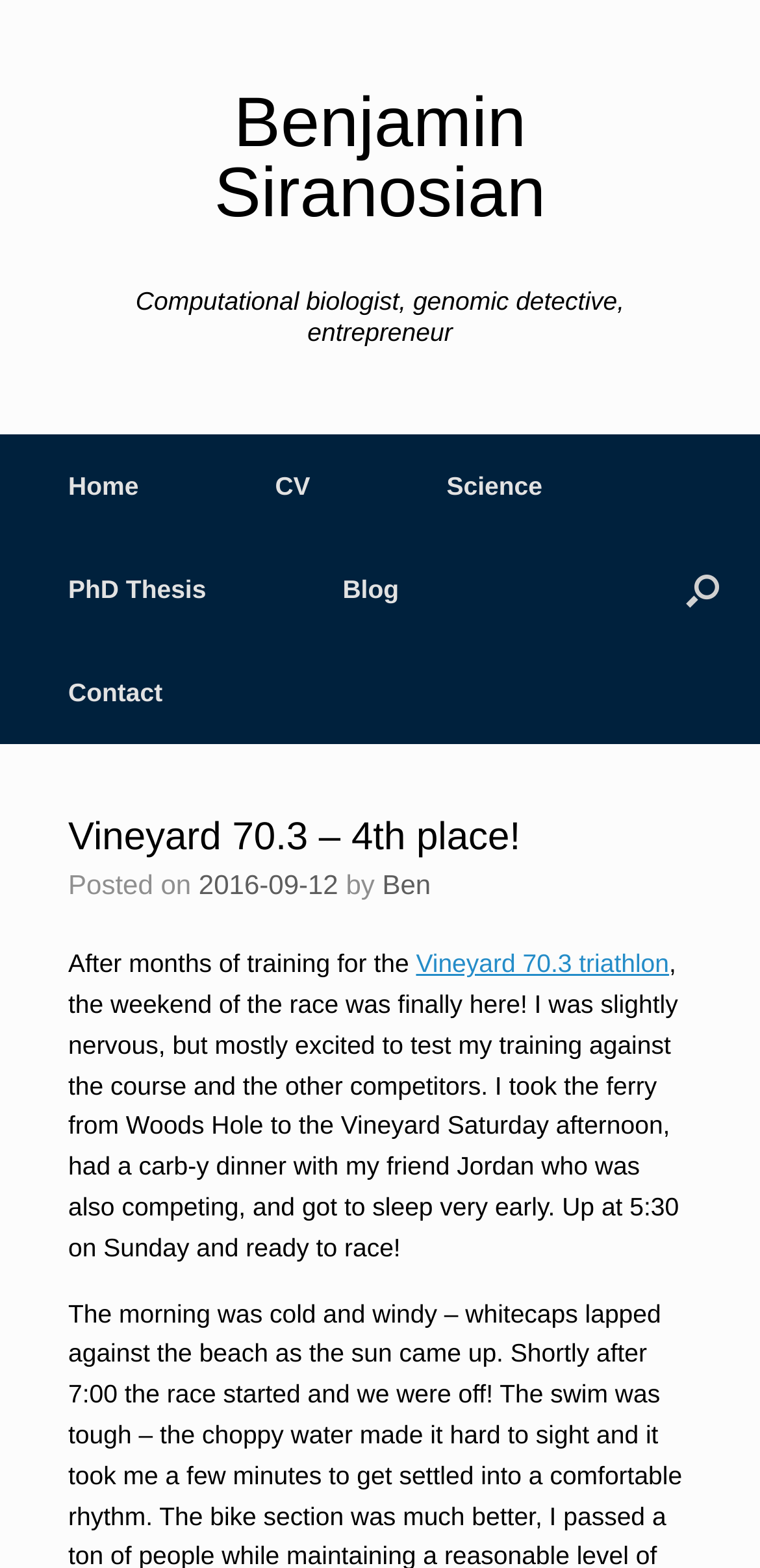Elaborate on the webpage's design and content in a detailed caption.

The webpage is about Benjamin Siranosian's blog post, titled "Vineyard 70.3 – 4th place!". At the top, there is a link to the author's name, "Benjamin Siranosian", which is also a heading. Below this, there is a brief description of the author, stating that he is a "Computational biologist, genomic detective, entrepreneur".

On the top right, there is a search button labeled "Open the search". Below this, there are several links to different sections of the website, including "Home", "CV", "Science", "PhD Thesis", "Blog", and "Contact".

The main content of the webpage is a blog post about the author's experience participating in the Vineyard 70.3 triathlon. The post is headed by a title, "Vineyard 70.3 – 4th place!", and includes the date "2016-09-12" and the author's name, "Ben". The post describes the author's preparation and experience during the race, including his nervousness and excitement, his travel to the Vineyard, and his performance during the race.